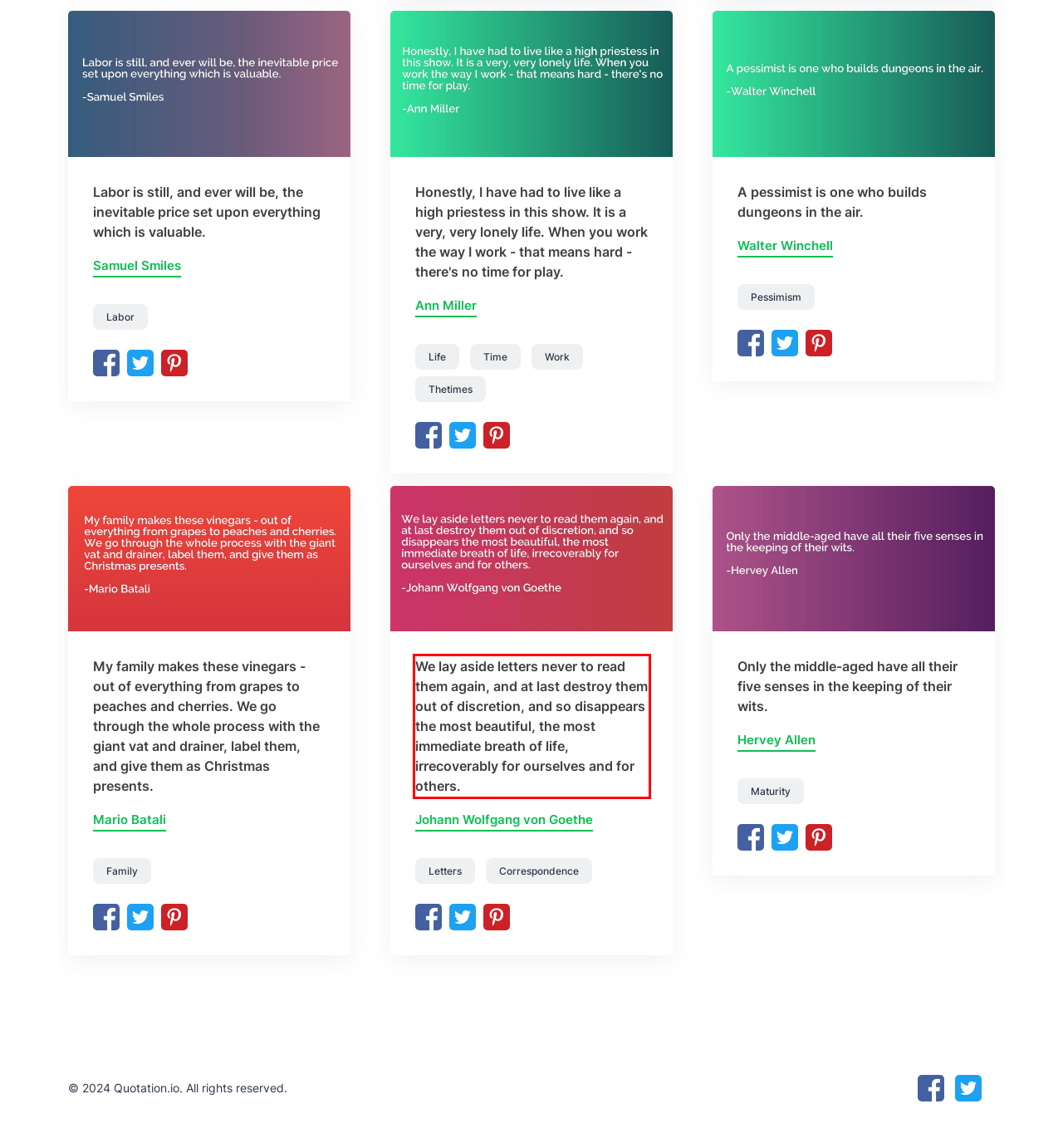Analyze the screenshot of a webpage where a red rectangle is bounding a UI element. Extract and generate the text content within this red bounding box.

We lay aside letters never to read them again, and at last destroy them out of discretion, and so disappears the most beautiful, the most immediate breath of life, irrecoverably for ourselves and for others.